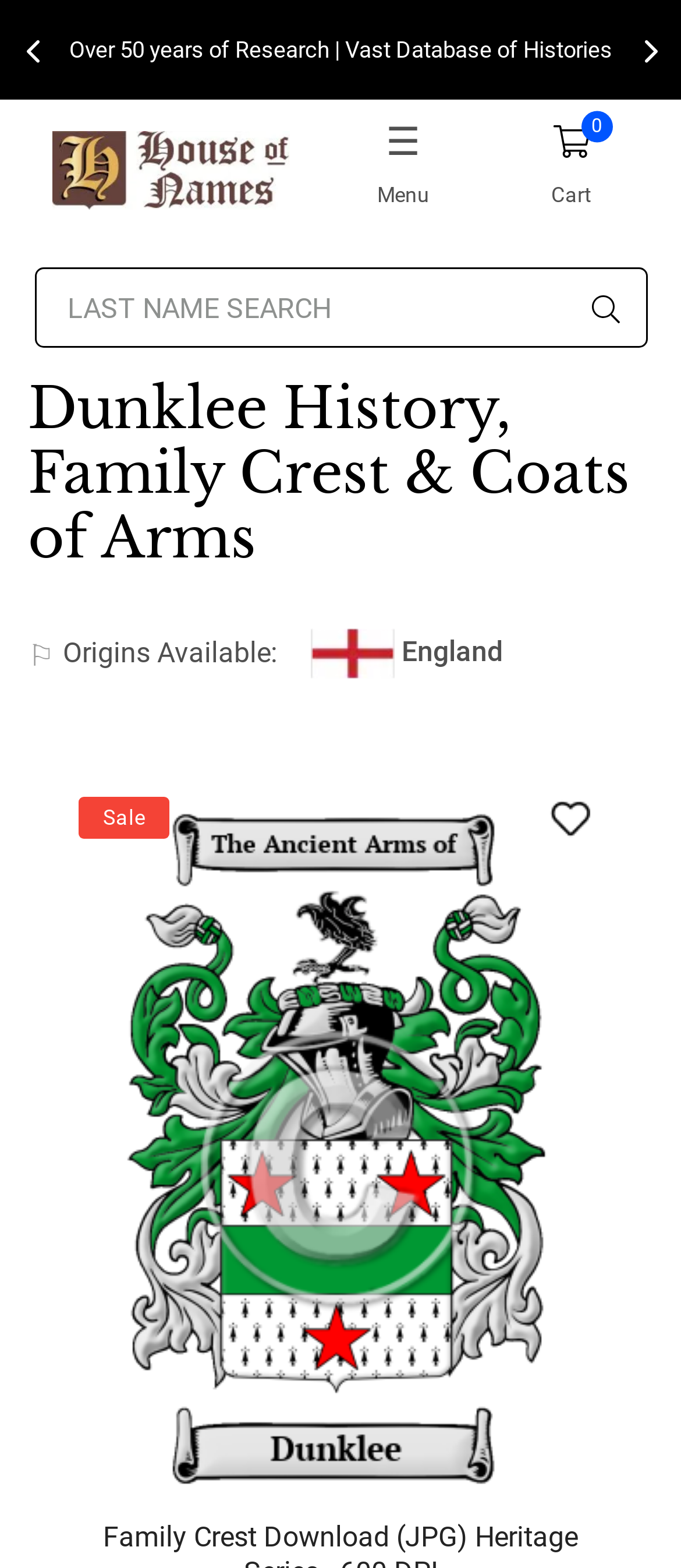Given the description name="searchTerm" placeholder="LAST NAME SEARCH", predict the bounding box coordinates of the UI element. Ensure the coordinates are in the format (top-left x, top-left y, bottom-right x, bottom-right y) and all values are between 0 and 1.

[0.05, 0.171, 0.95, 0.222]